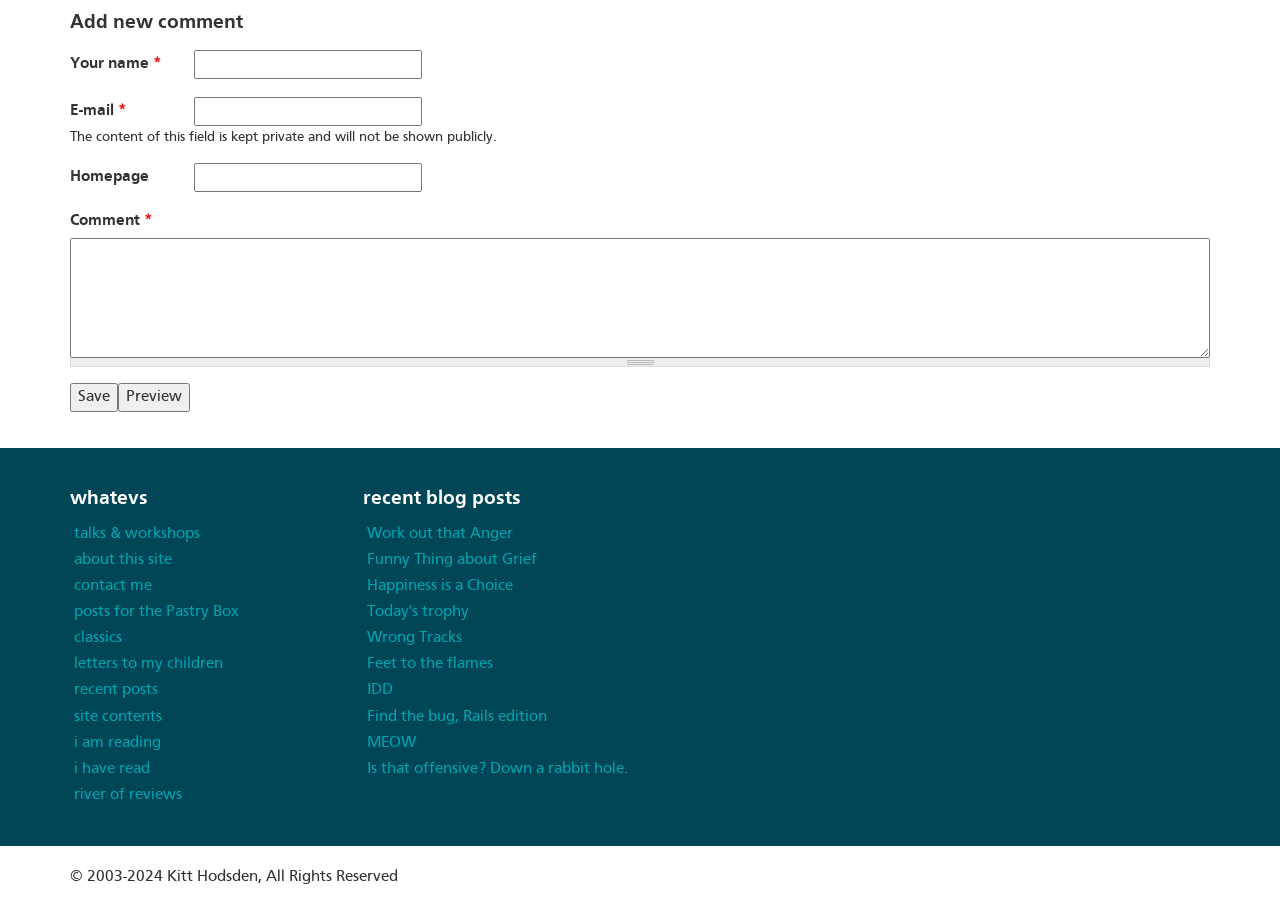How many links are there in the 'recent blog posts' section?
Refer to the image and provide a one-word or short phrase answer.

9